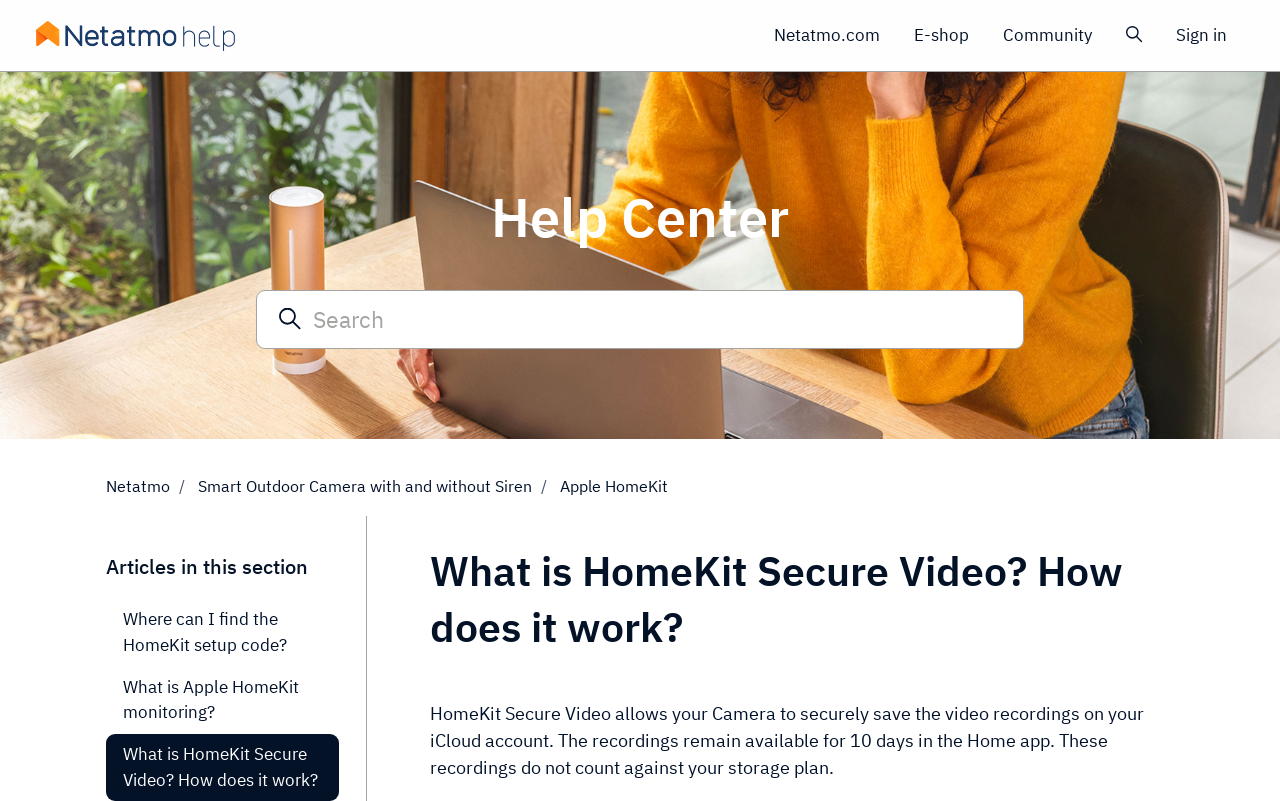Give a concise answer of one word or phrase to the question: 
What is the name of the camera mentioned in the webpage?

Smart Outdoor Camera